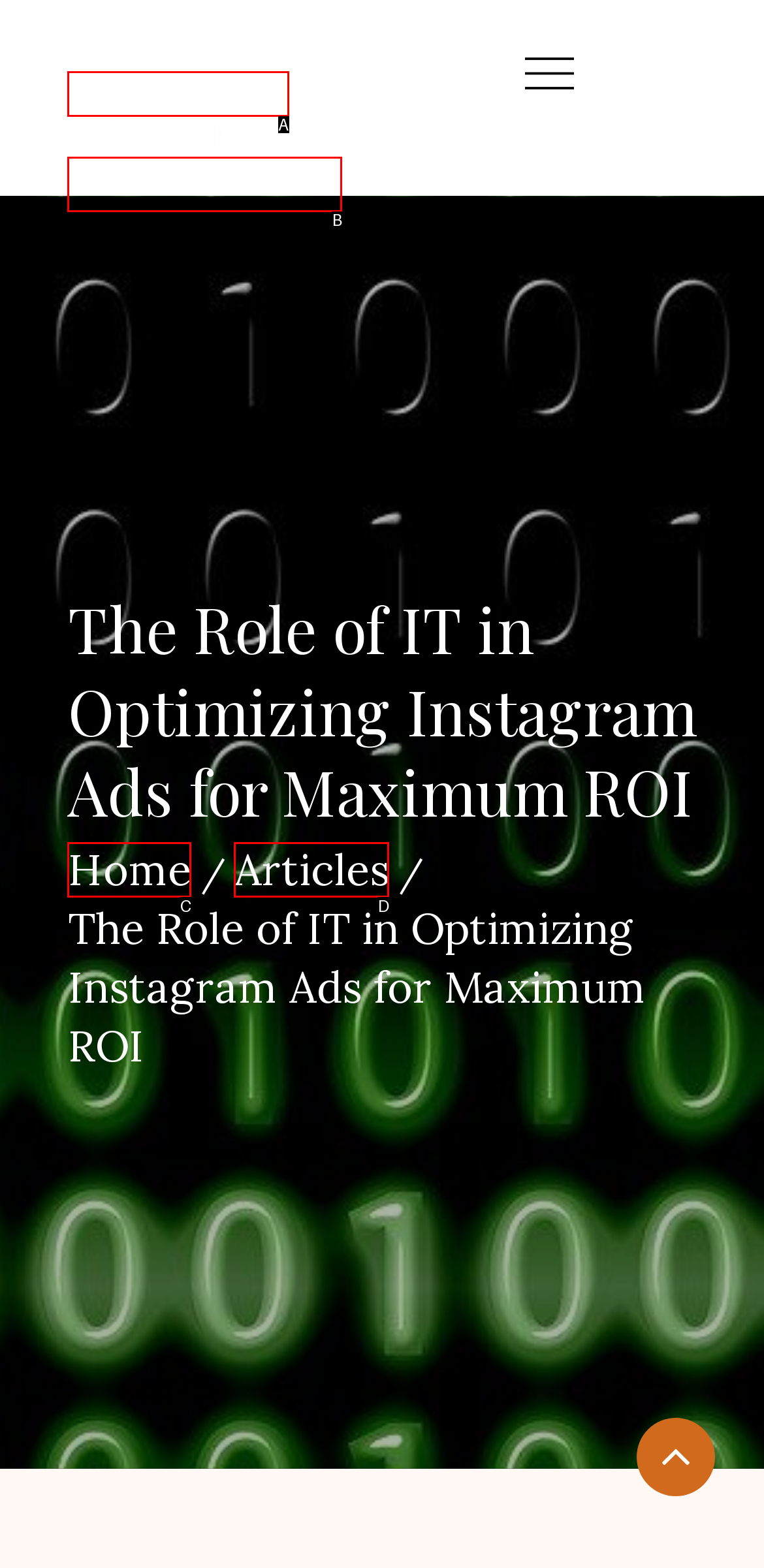Match the element description: riotboard.org to the correct HTML element. Answer with the letter of the selected option.

B